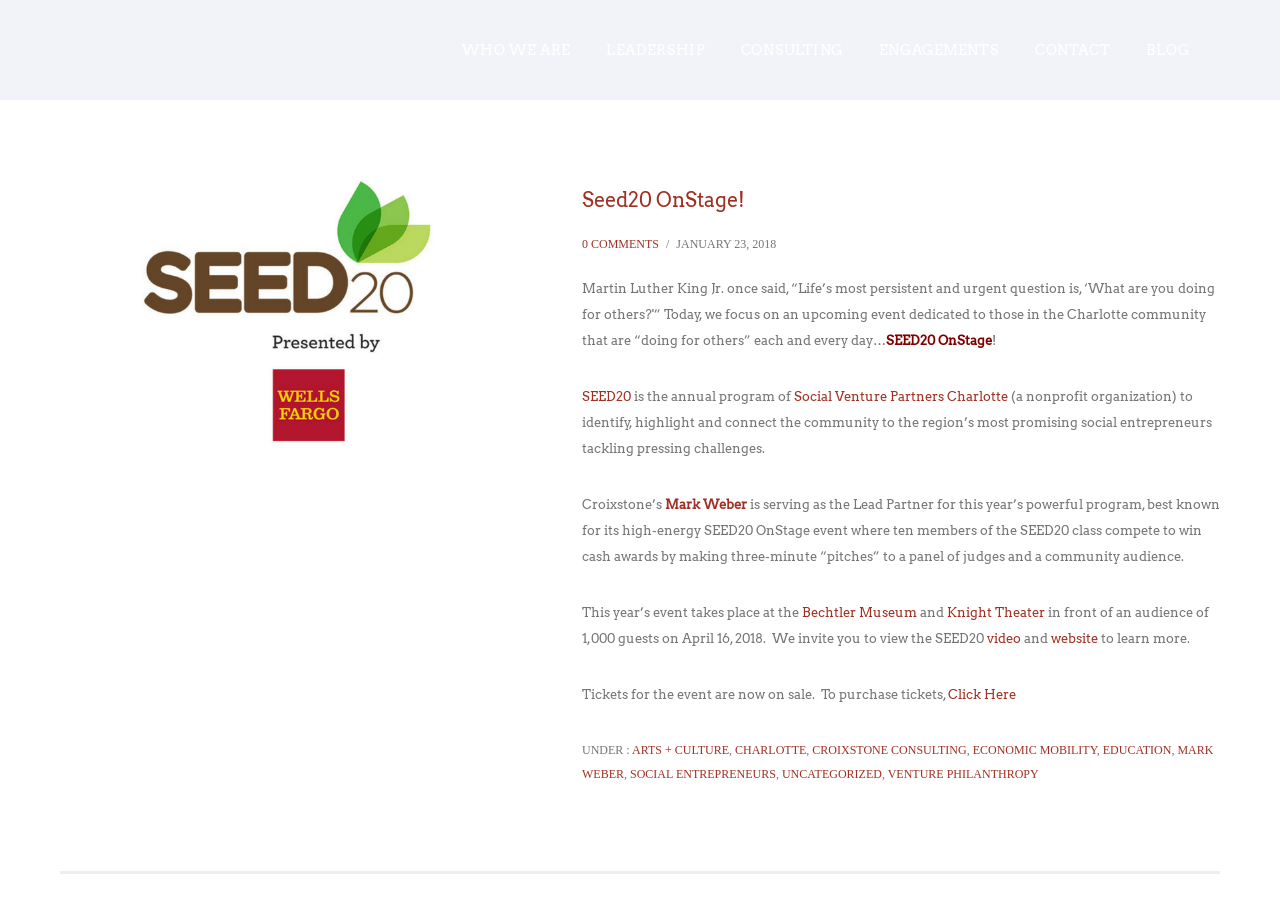Use a single word or phrase to answer the question: 
How many guests will attend the SEED20 OnStage event?

1,000